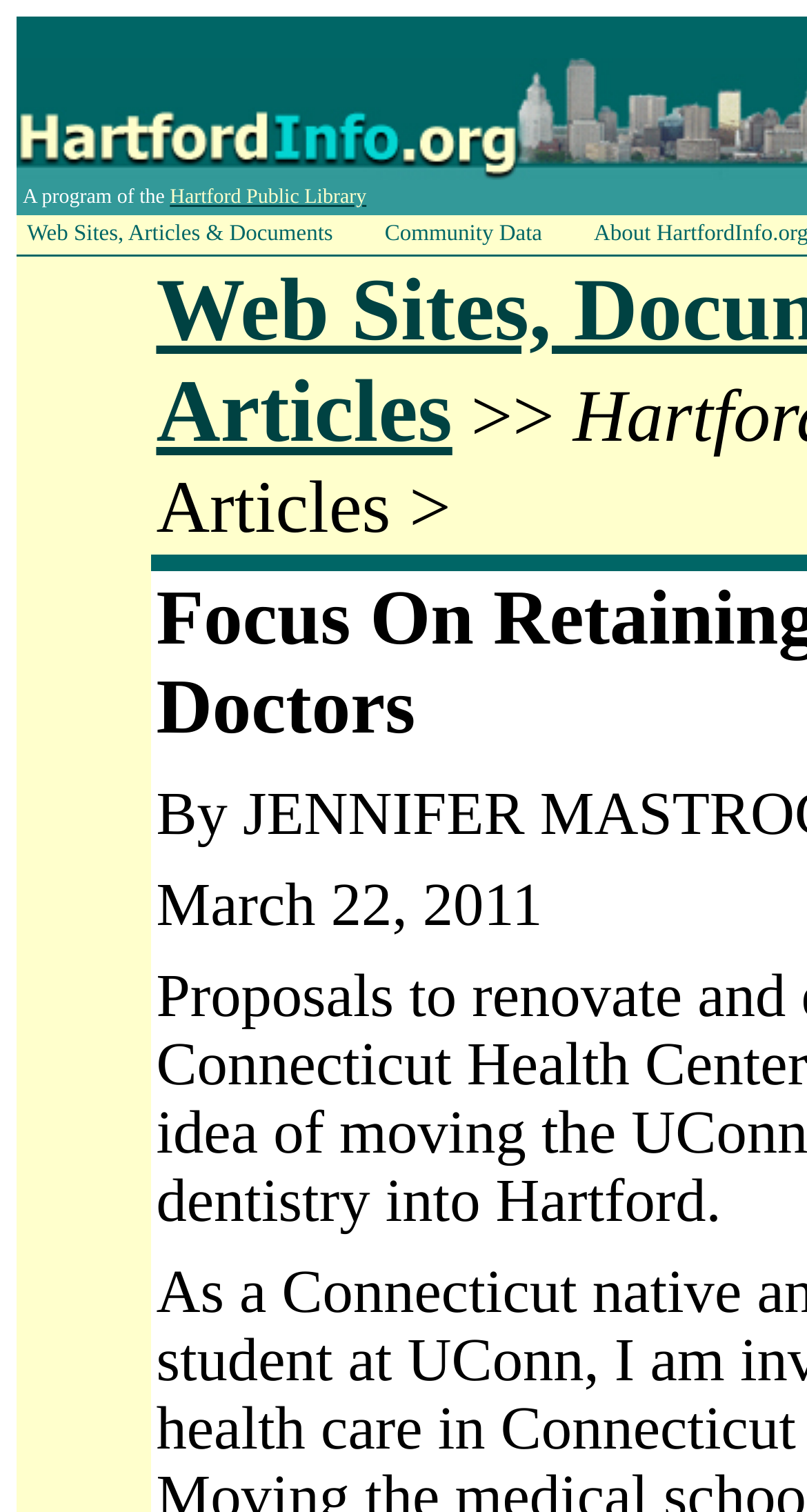Bounding box coordinates are given in the format (top-left x, top-left y, bottom-right x, bottom-right y). All values should be floating point numbers between 0 and 1. Provide the bounding box coordinate for the UI element described as: Community Data

[0.464, 0.144, 0.723, 0.166]